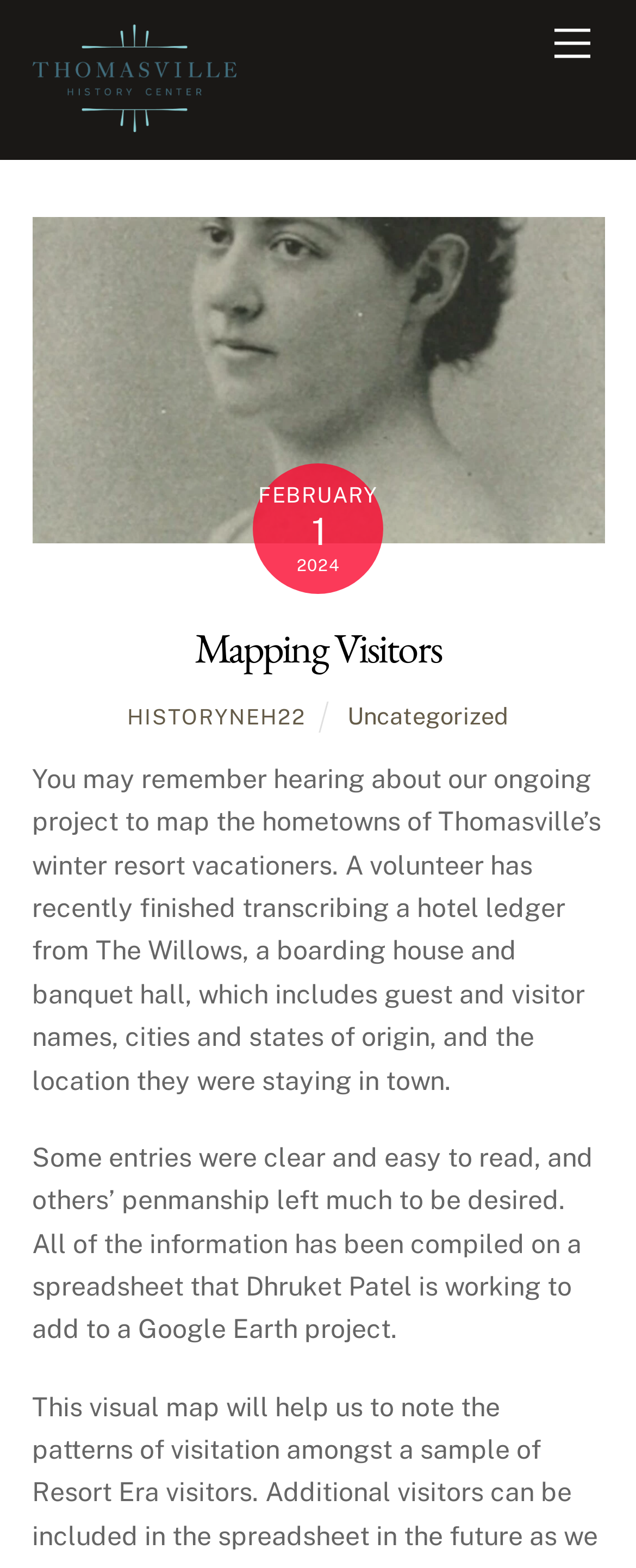What is the project that Dhruket Patel is working on?
Based on the visual content, answer with a single word or a brief phrase.

Google Earth project